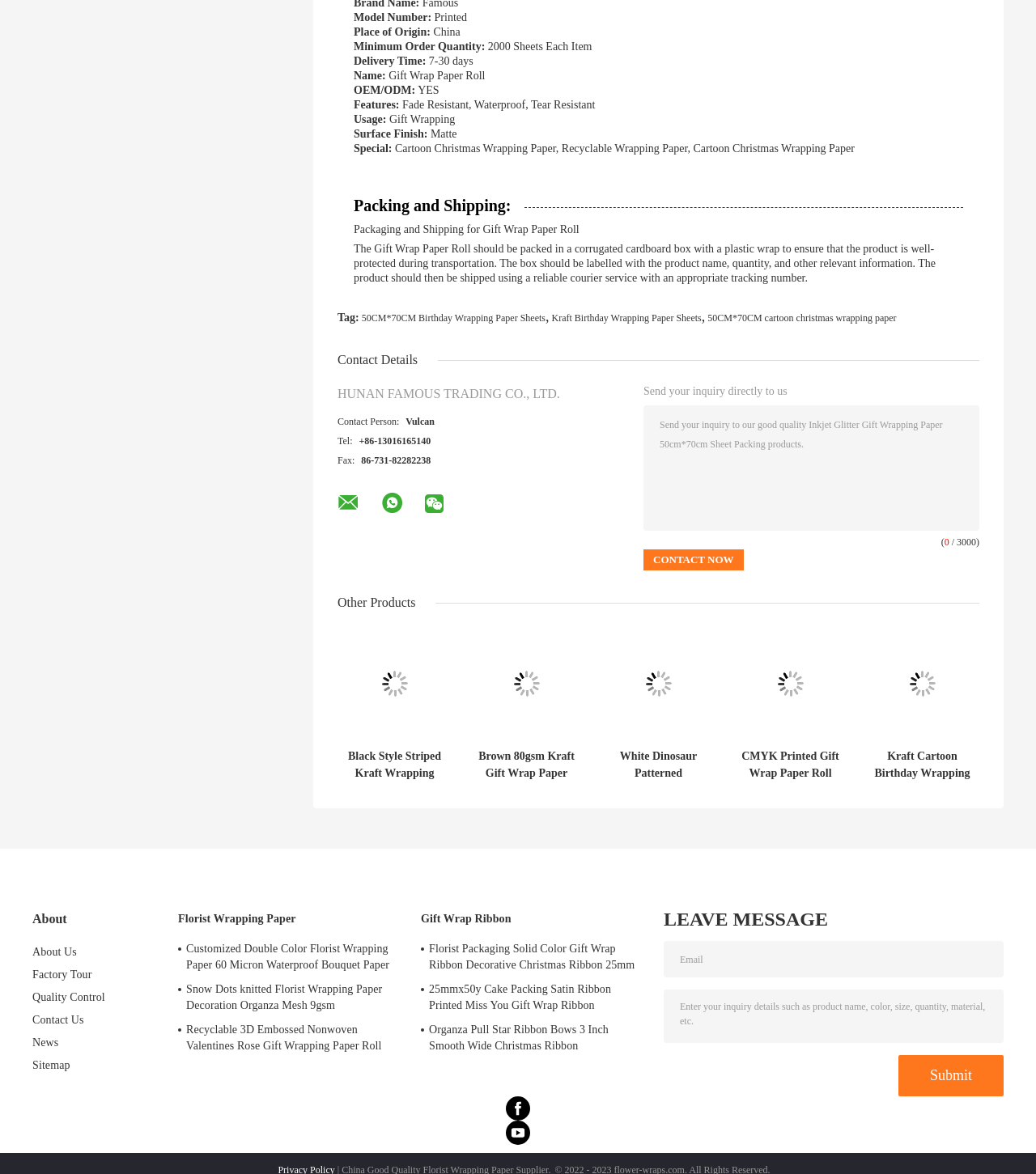Review the image closely and give a comprehensive answer to the question: What is the purpose of the product?

The purpose of the product is obtained from the StaticText element with the text 'Usage:' and its corresponding value 'Gift Wrapping'.